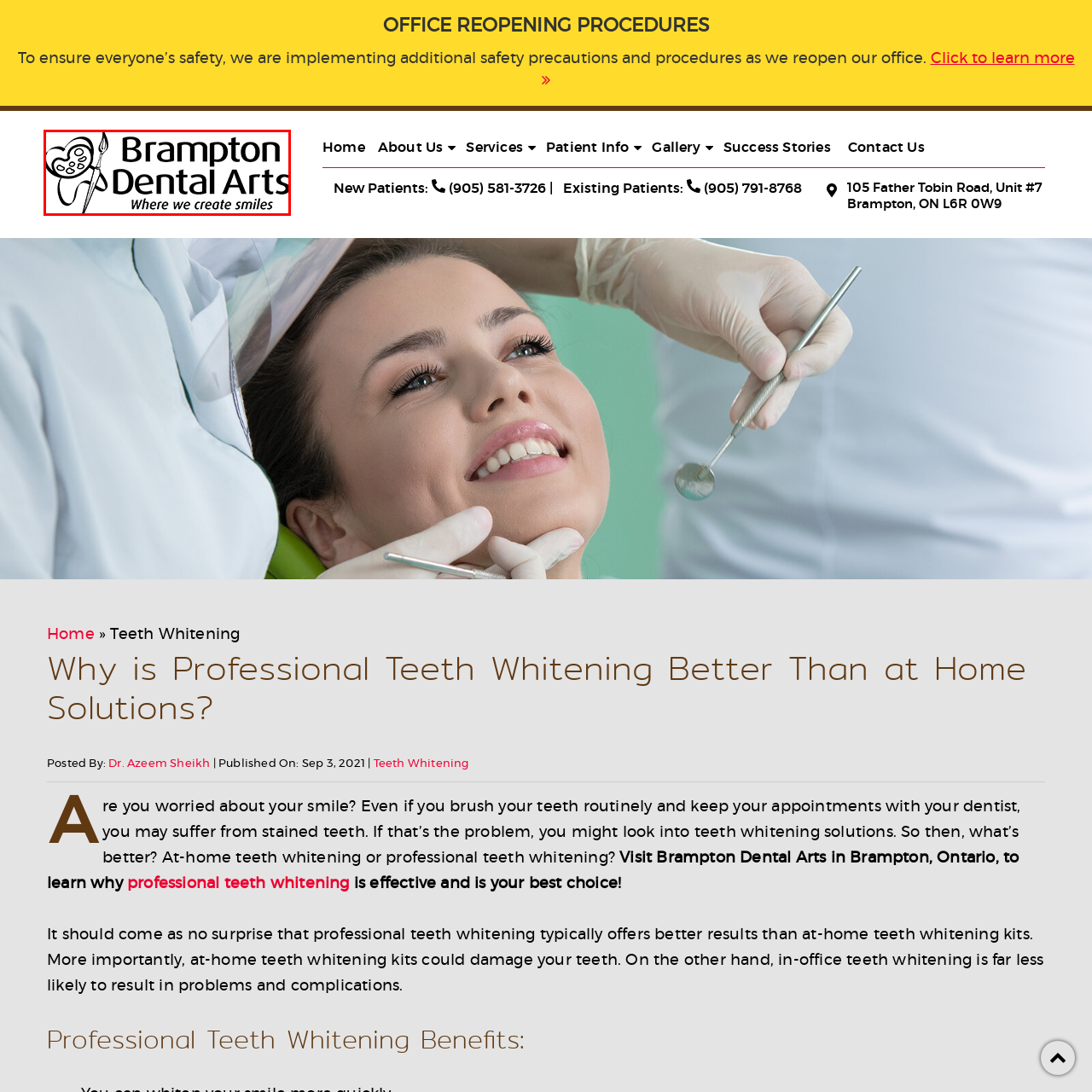Analyze the picture enclosed by the red bounding box and provide a single-word or phrase answer to this question:
What is emphasized by the slogan?

Commitment to dental care